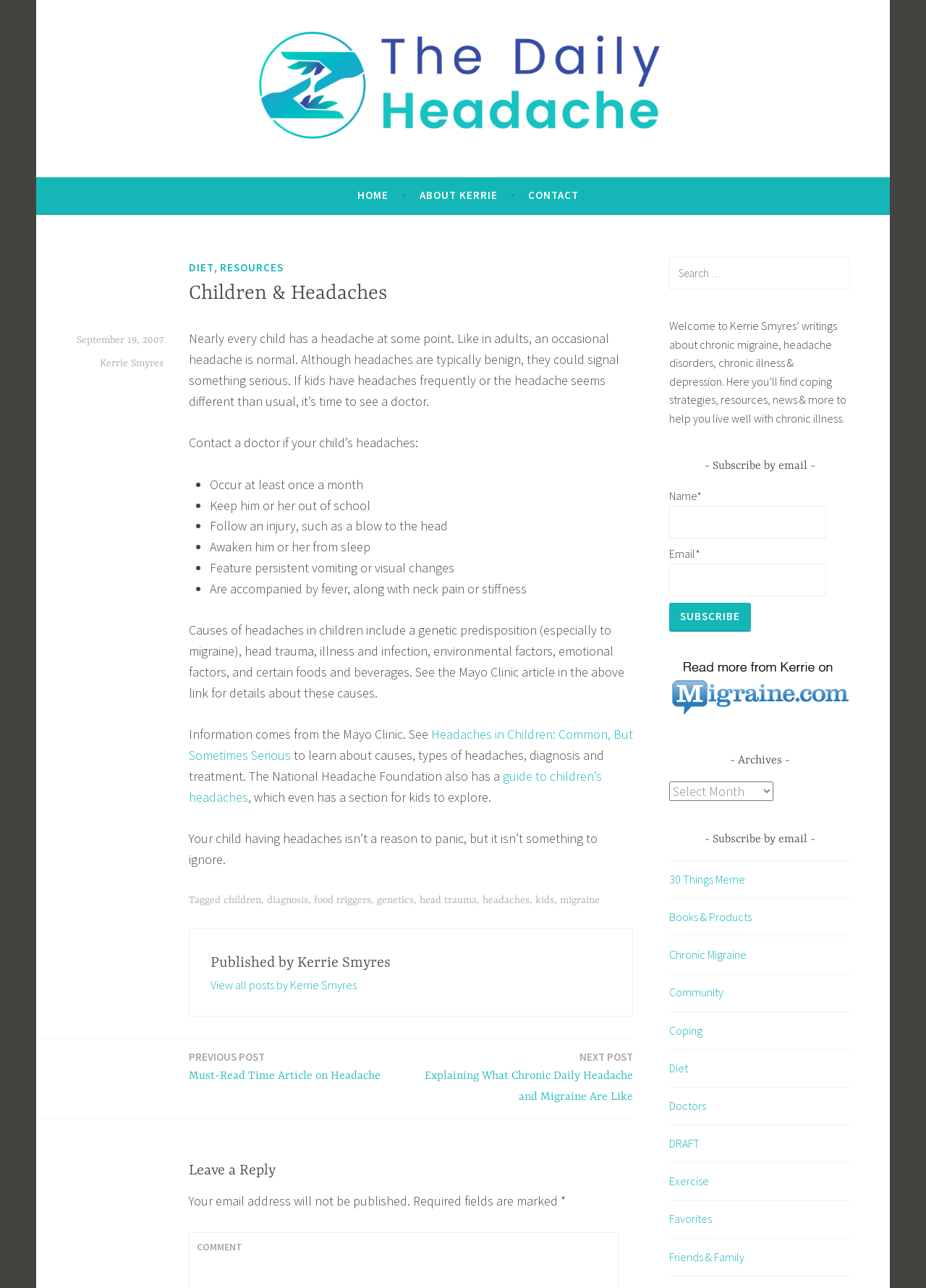What is the purpose of the search box?
Answer with a single word or phrase by referring to the visual content.

Search for posts